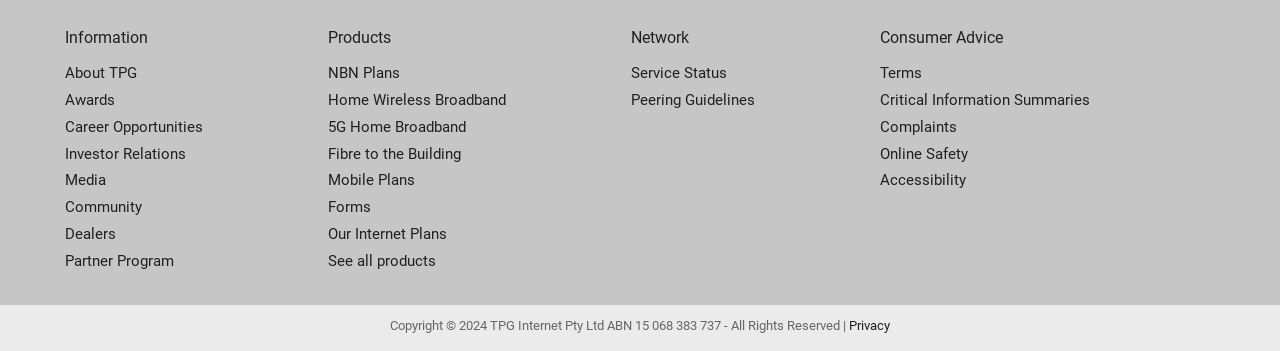From the webpage screenshot, predict the bounding box coordinates (top-left x, top-left y, bottom-right x, bottom-right y) for the UI element described here: Fibre to the Building

[0.256, 0.4, 0.493, 0.477]